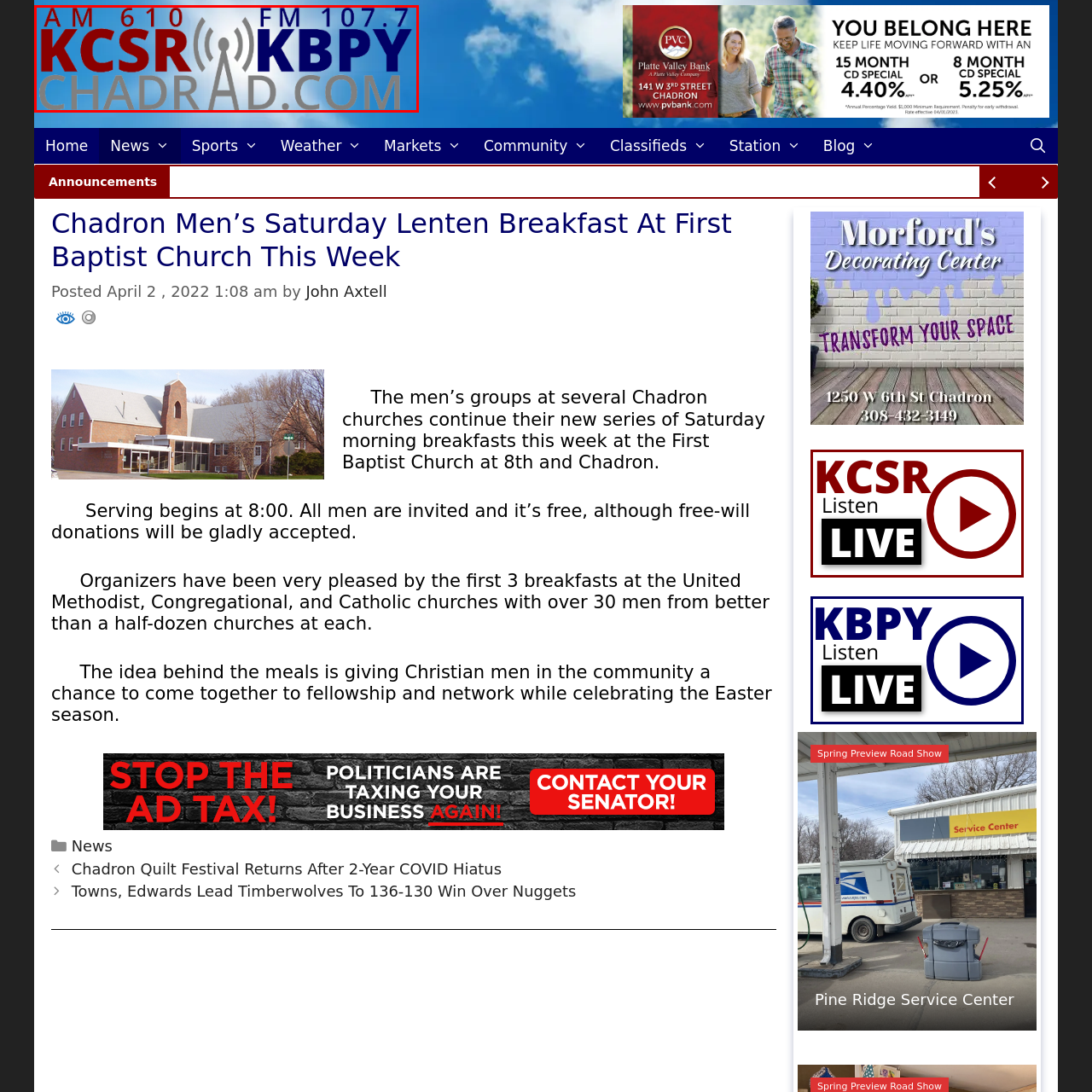Give an in-depth explanation of the image captured within the red boundary.

The image prominently features the logos for two radio stations, KCSR and KBPY, along with the website address "CHADRAD.COM." KCSR is represented in a bold red font with the designation "AM 610," while KBPY is shown in blue, accompanied by "FM 107.7." This design emphasizes the dual broadcasting services offered, highlighting their presence on both AM and FM frequencies. The background exhibits a gradient that shifts from light to dark, creating a visually appealing contrast that enhances the clarity of the text. The overall layout effectively promotes the branding and availability of these local radio stations.